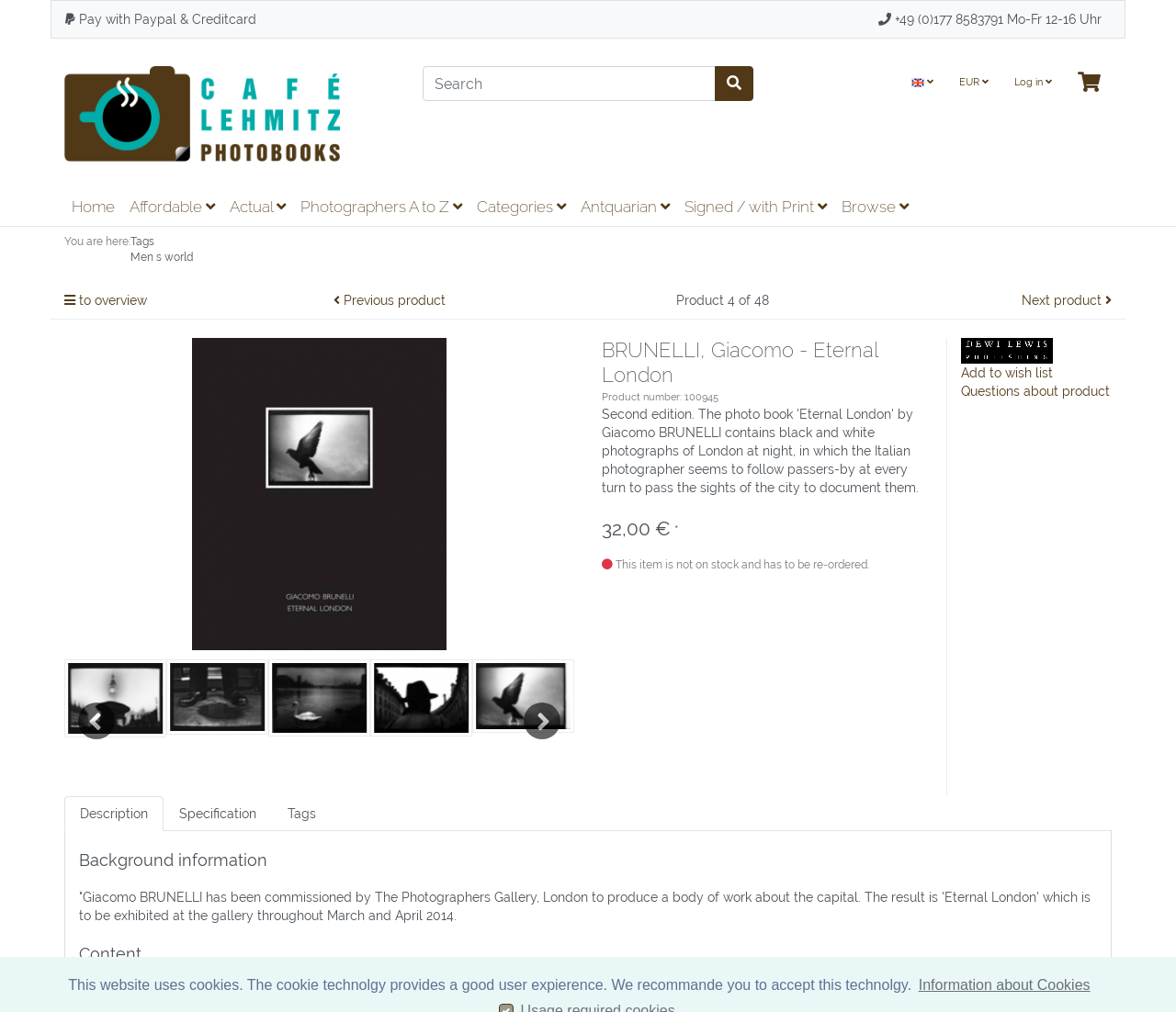Offer a comprehensive description of the webpage’s content and structure.

This webpage is about a photobook titled "Eternal London" by Giacomo BRUNELLI, available for purchase online. At the top, there is a navigation bar with links to "Photobooks", "Home", "Affordable", "Actual", and other categories. Below the navigation bar, there is a search box and a series of buttons for language, currency, and user center.

The main content of the page is divided into two sections. On the left, there is a product description section with a heading "BRUNELLI, Giacomo - Eternal London" and a product image. Below the heading, there is a product number, price, and a note indicating that the item is not in stock and needs to be reordered. There are also links to the publisher "Dewi Lewis" and options to add the product to a wish list or ask questions about it.

On the right, there is a section with more product information, including a background description of the photobook, its content, and specifications. There are also links to more product images and a navigation menu to browse through other products.

At the bottom of the page, there is a notice about the use of cookies on the website, with an option to get more information about cookies.